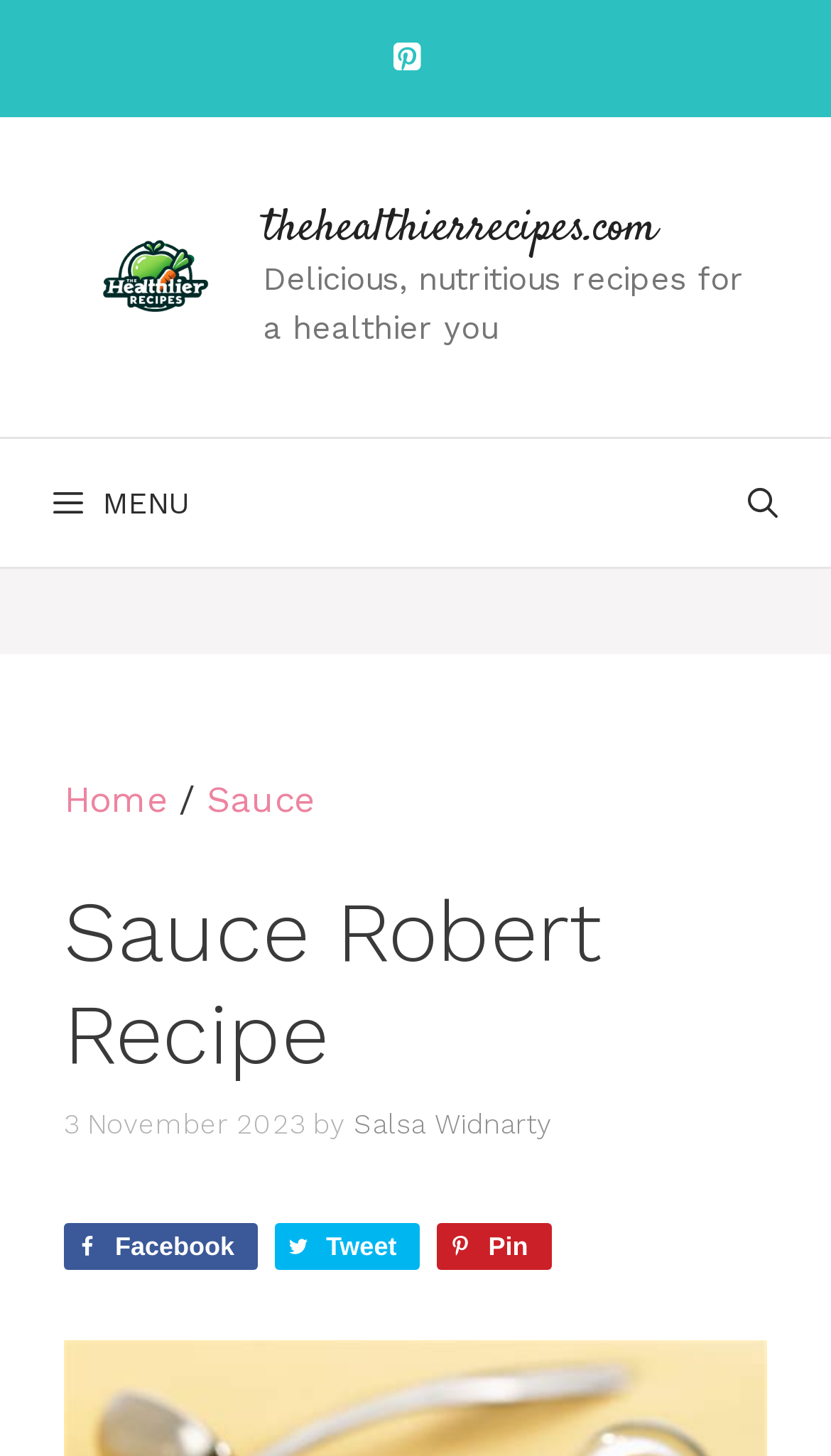Find the bounding box of the element with the following description: "Tweet". The coordinates must be four float numbers between 0 and 1, formatted as [left, top, right, bottom].

[0.331, 0.839, 0.505, 0.872]